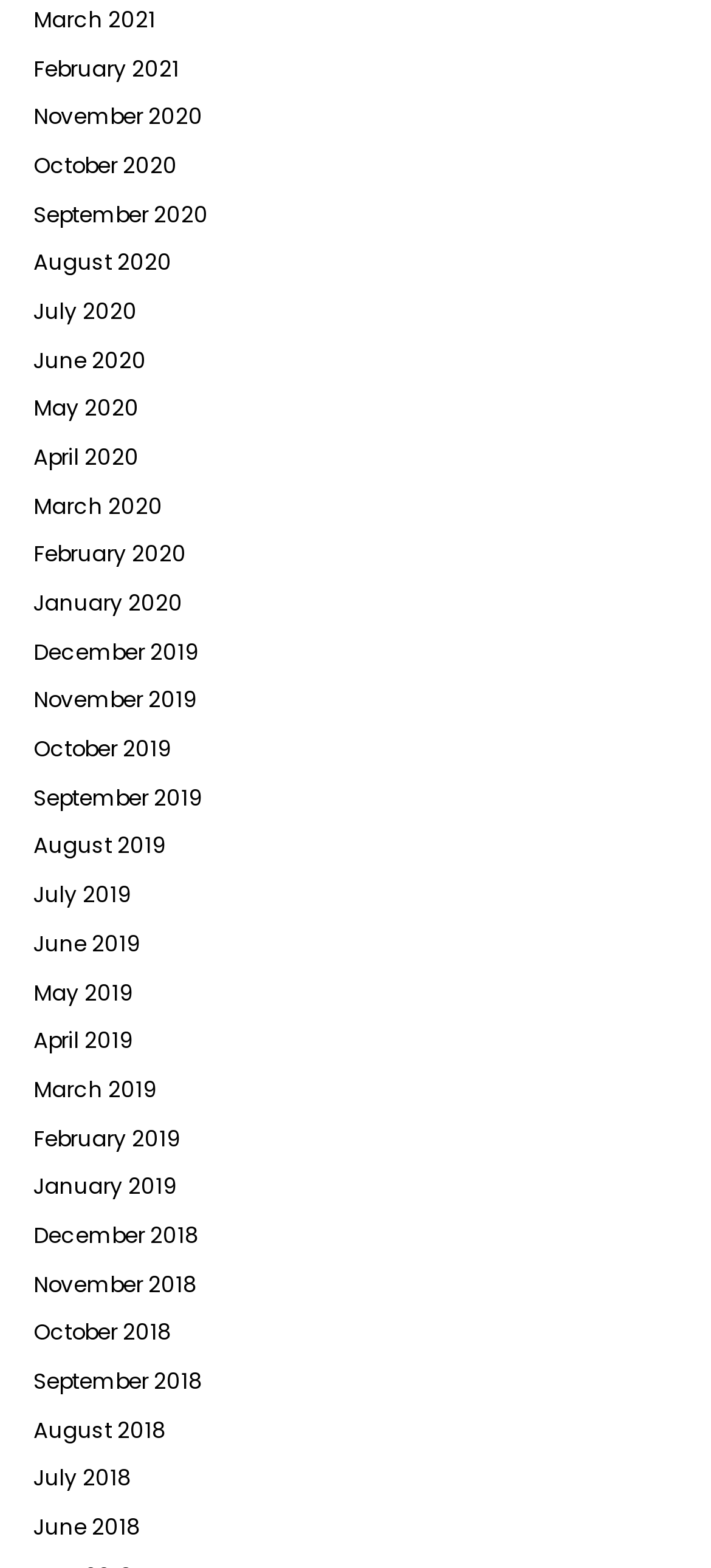Bounding box coordinates are specified in the format (top-left x, top-left y, bottom-right x, bottom-right y). All values are floating point numbers bounded between 0 and 1. Please provide the bounding box coordinate of the region this sentence describes: September 2019

[0.047, 0.5, 0.285, 0.518]